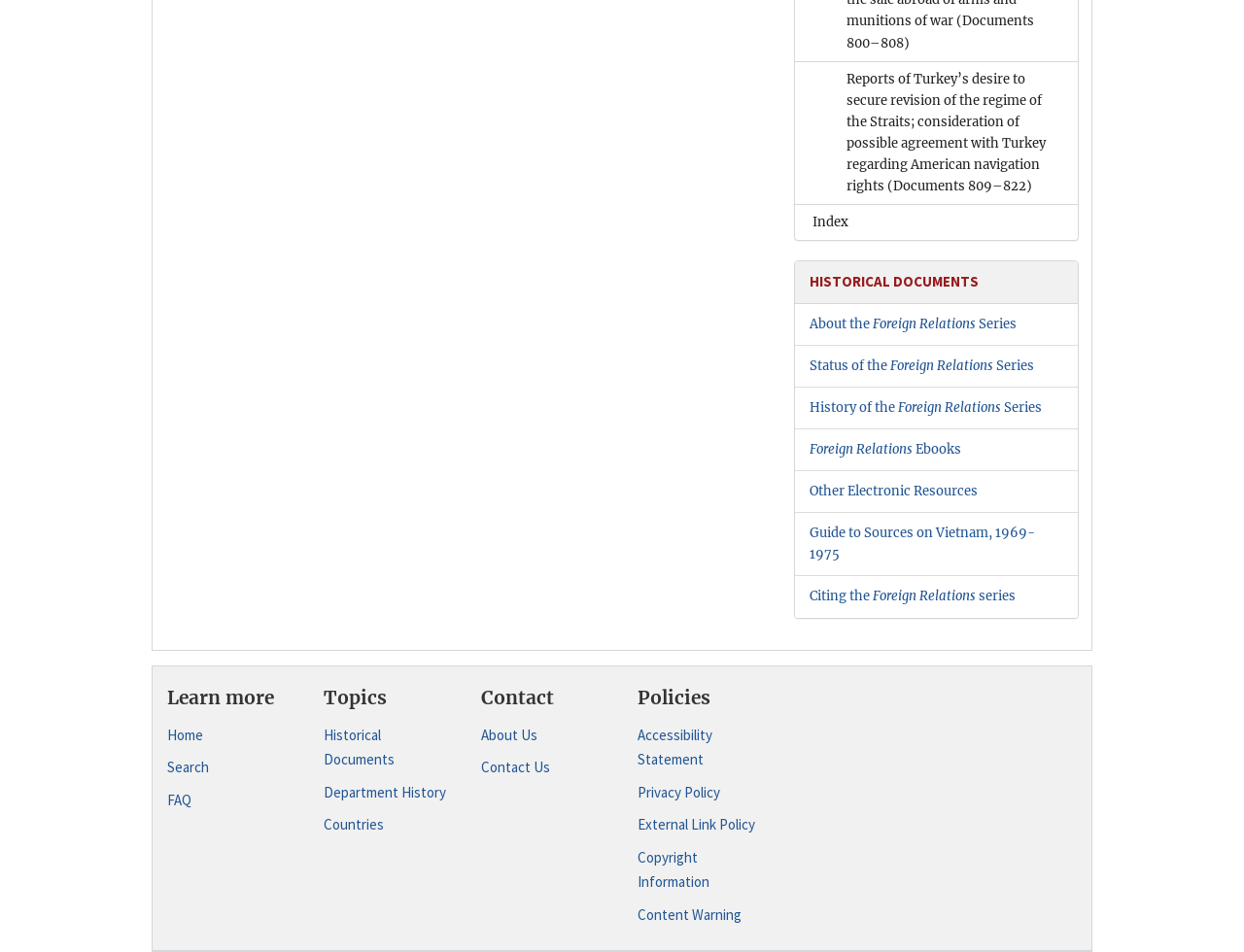What is the first historical document mentioned?
Analyze the image and provide a thorough answer to the question.

I looked at the first link under the 'HISTORICAL DOCUMENTS' heading, which is 'Reports of Turkey’s desire to secure revision of the regime of the Straits; consideration of possible agreement with Turkey regarding American navigation rights (Documents 809–822)'.